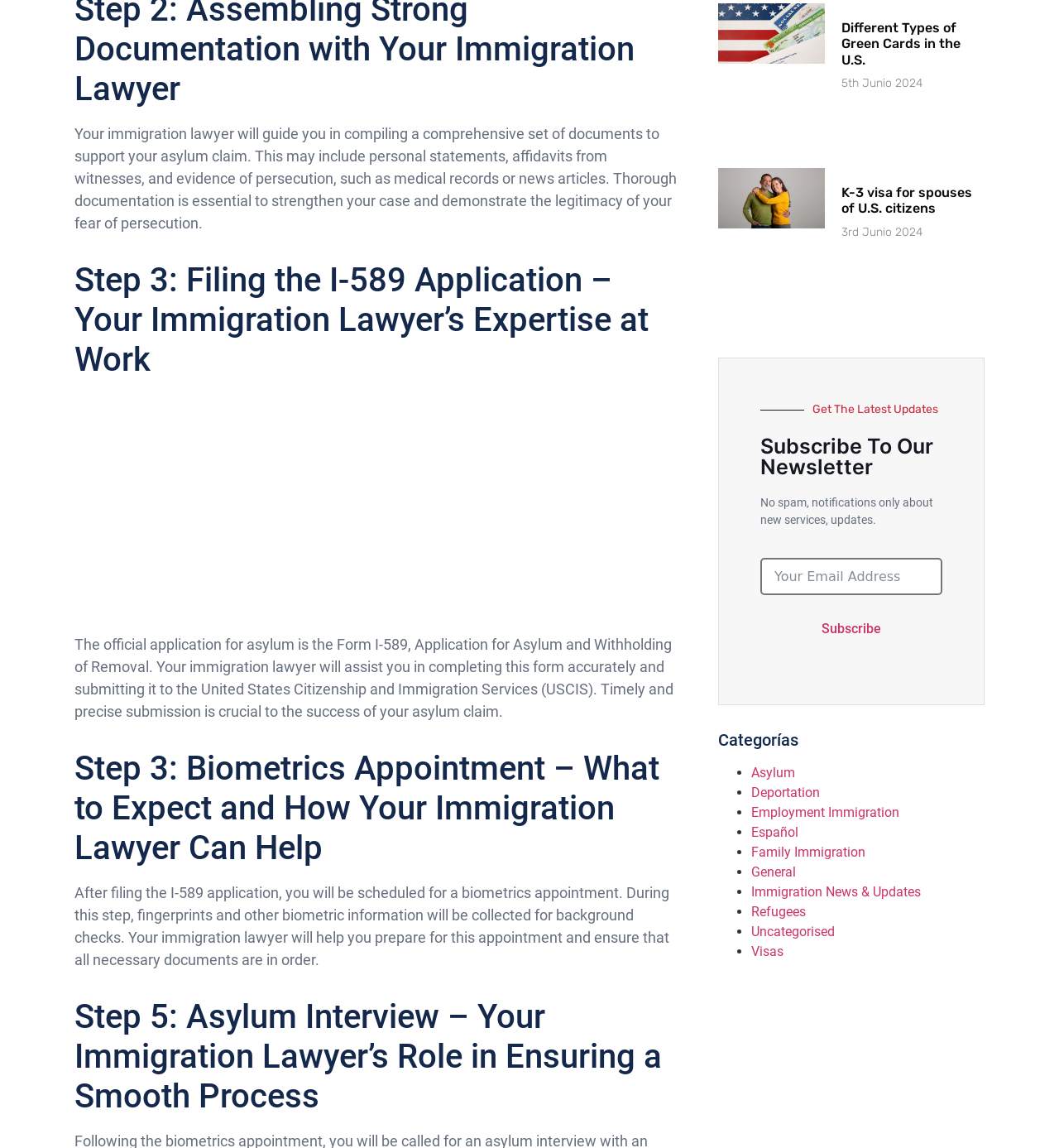Bounding box coordinates should be in the format (top-left x, top-left y, bottom-right x, bottom-right y) and all values should be floating point numbers between 0 and 1. Determine the bounding box coordinate for the UI element described as: BC Gov

None